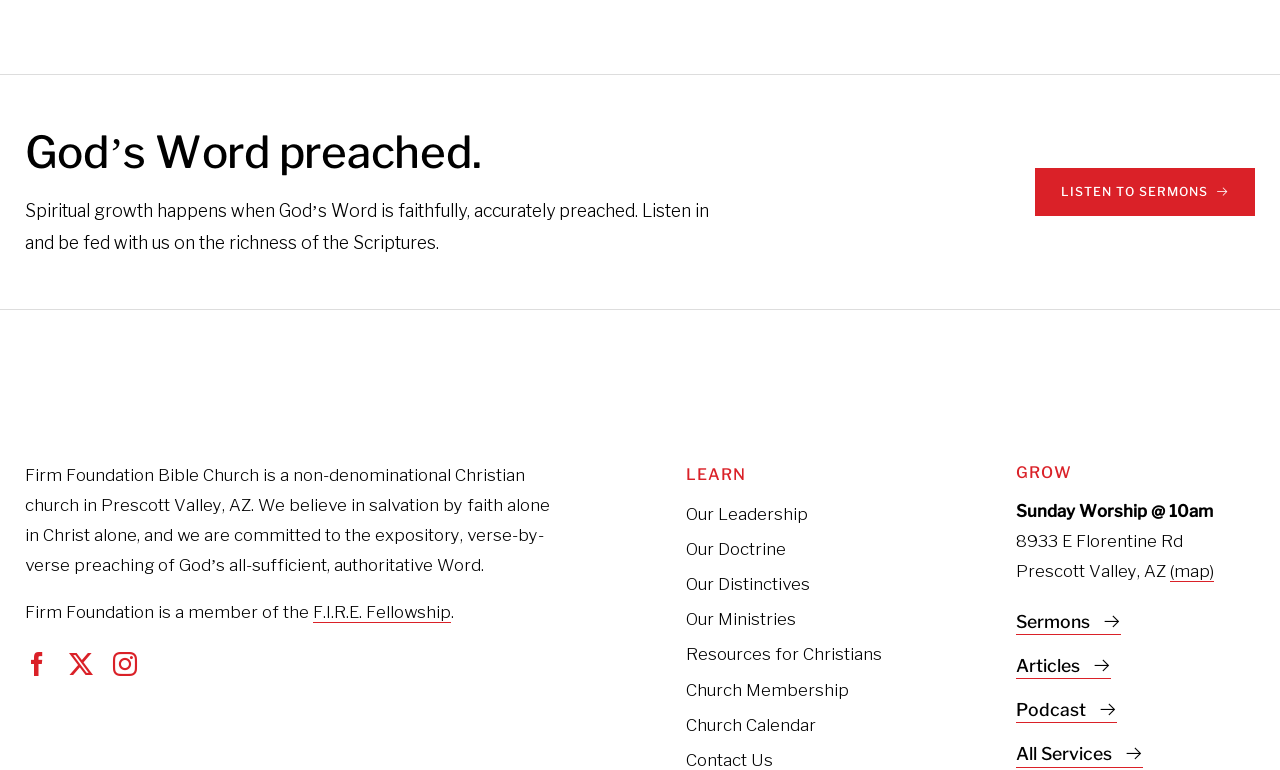What can be found in the 'LEARN' section?
Based on the image, give a one-word or short phrase answer.

Our Leadership, Doctrine, etc.